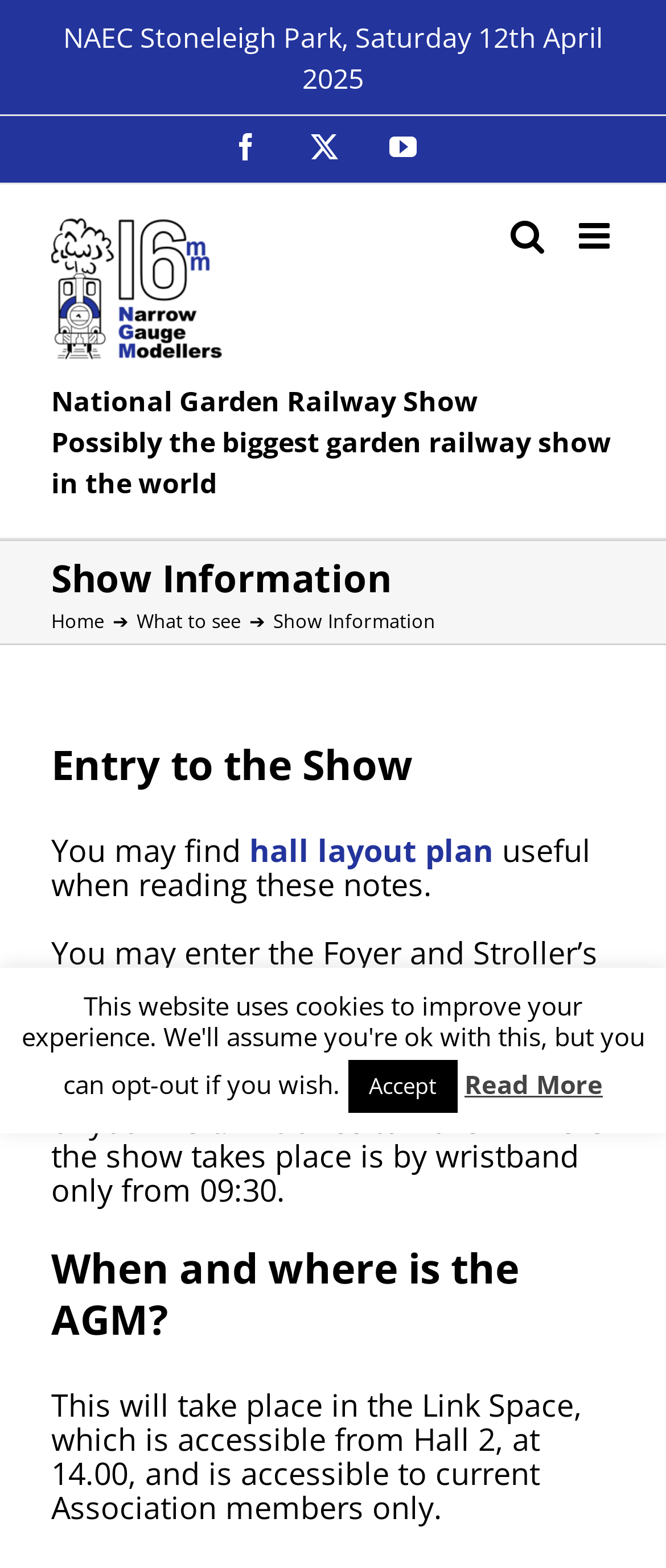Locate the bounding box coordinates of the element I should click to achieve the following instruction: "Read more about the show".

[0.697, 0.68, 0.905, 0.702]